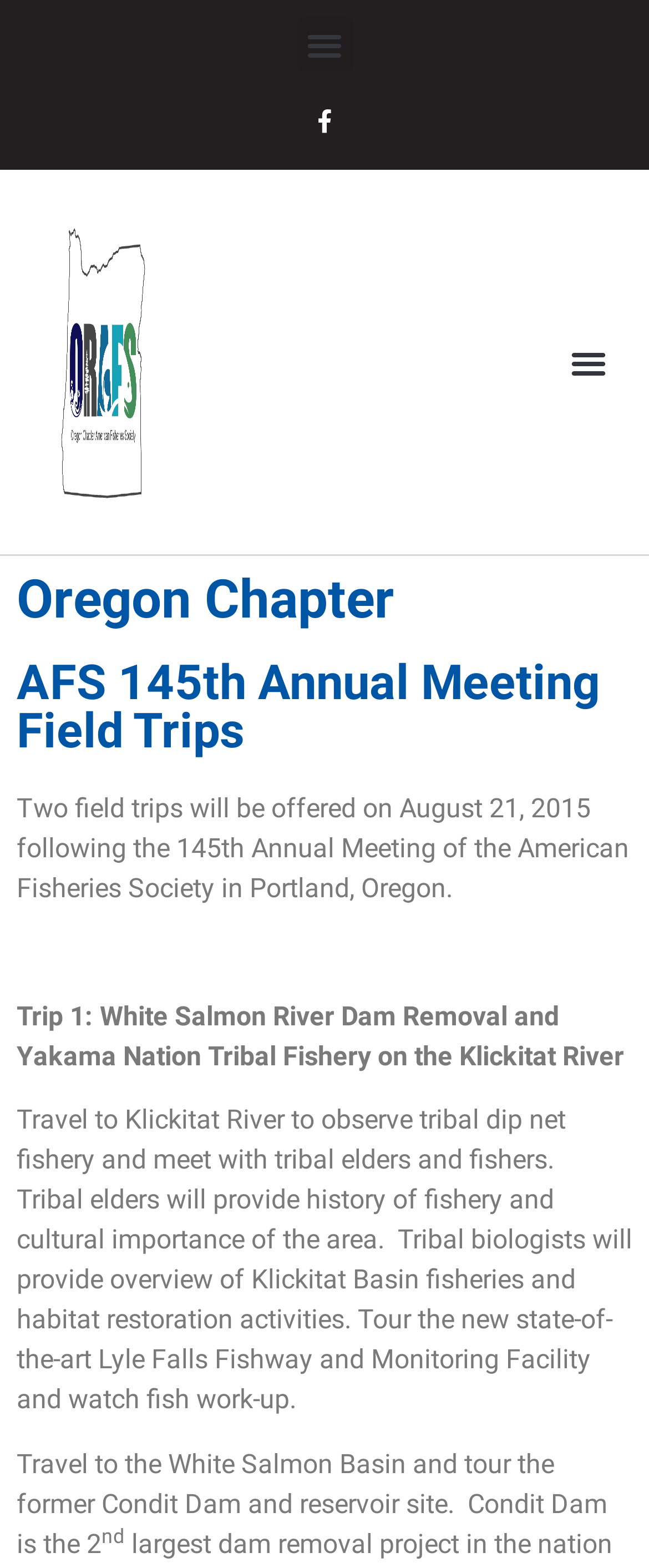Determine the main text heading of the webpage and provide its content.

AFS 145th Annual Meeting Field Trips